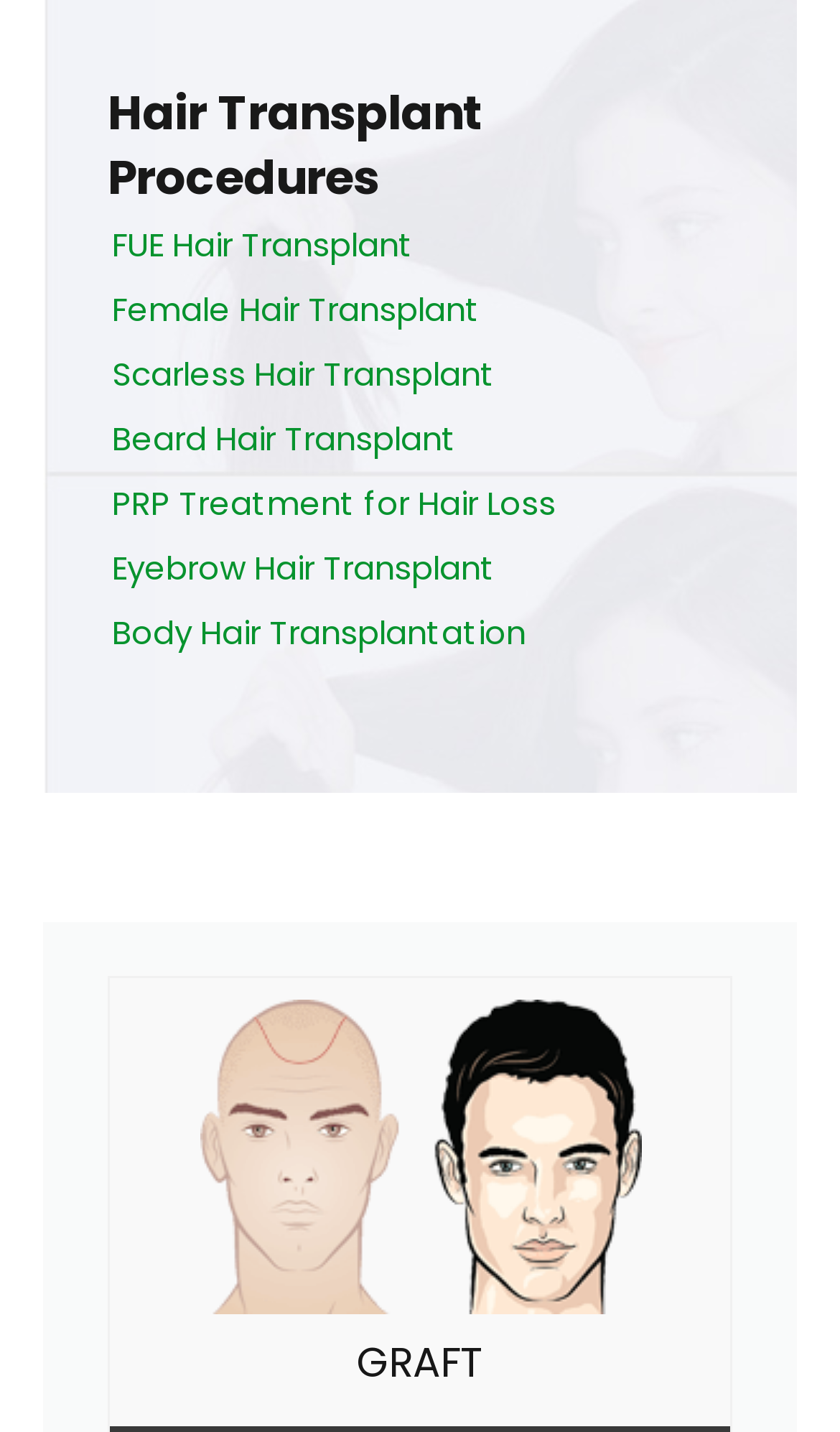Please specify the bounding box coordinates in the format (top-left x, top-left y, bottom-right x, bottom-right y), with values ranging from 0 to 1. Identify the bounding box for the UI component described as follows: Body Hair Transplantation

[0.133, 0.426, 0.626, 0.458]